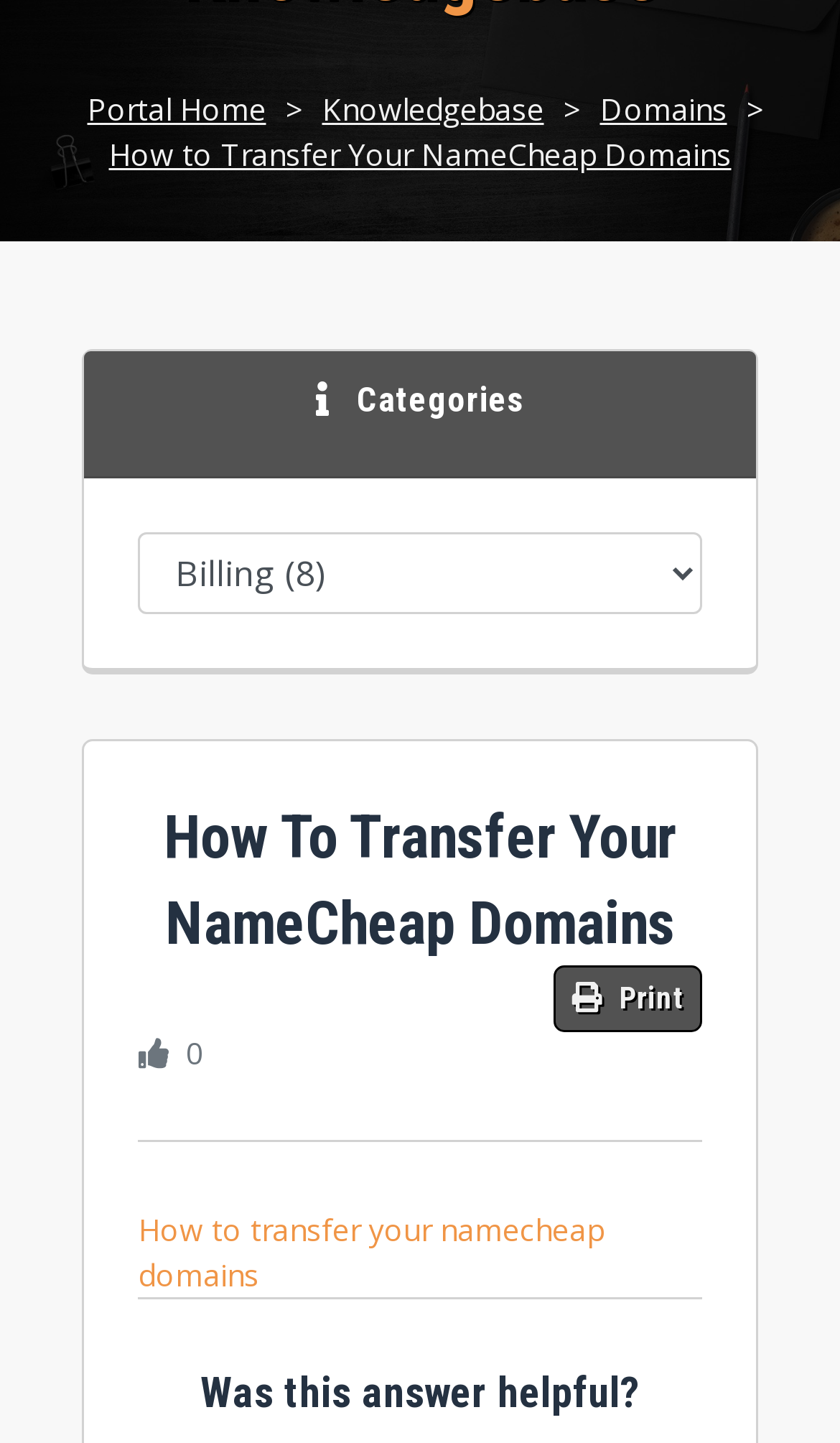Using the element description Portal Home, predict the bounding box coordinates for the UI element. Provide the coordinates in (top-left x, top-left y, bottom-right x, bottom-right y) format with values ranging from 0 to 1.

[0.091, 0.061, 0.329, 0.09]